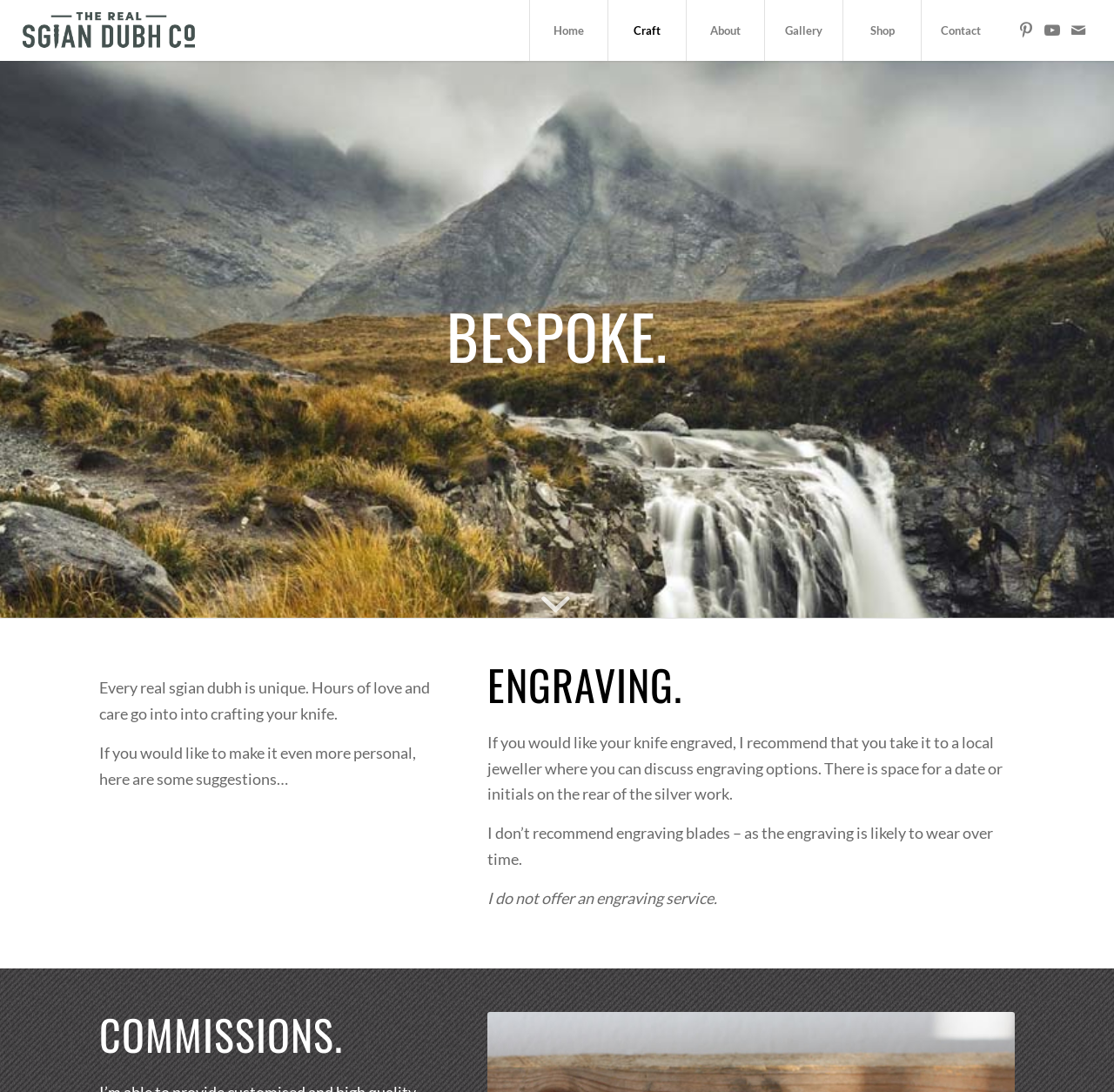Please identify the bounding box coordinates of the element that needs to be clicked to perform the following instruction: "Click on the Home link".

None